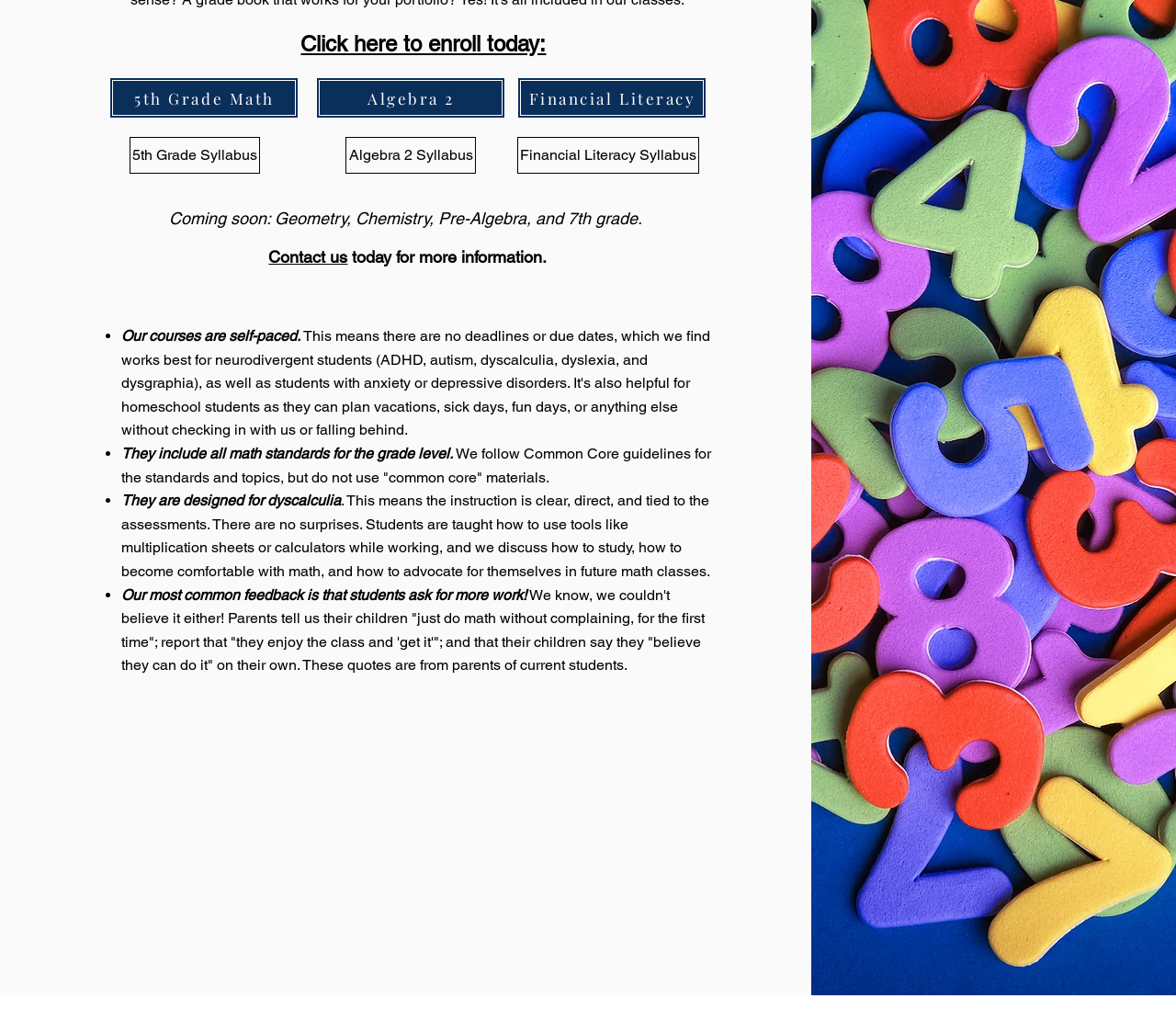Identify the bounding box of the HTML element described here: "Financial Literacy". Provide the coordinates as four float numbers between 0 and 1: [left, top, right, bottom].

[0.44, 0.076, 0.601, 0.116]